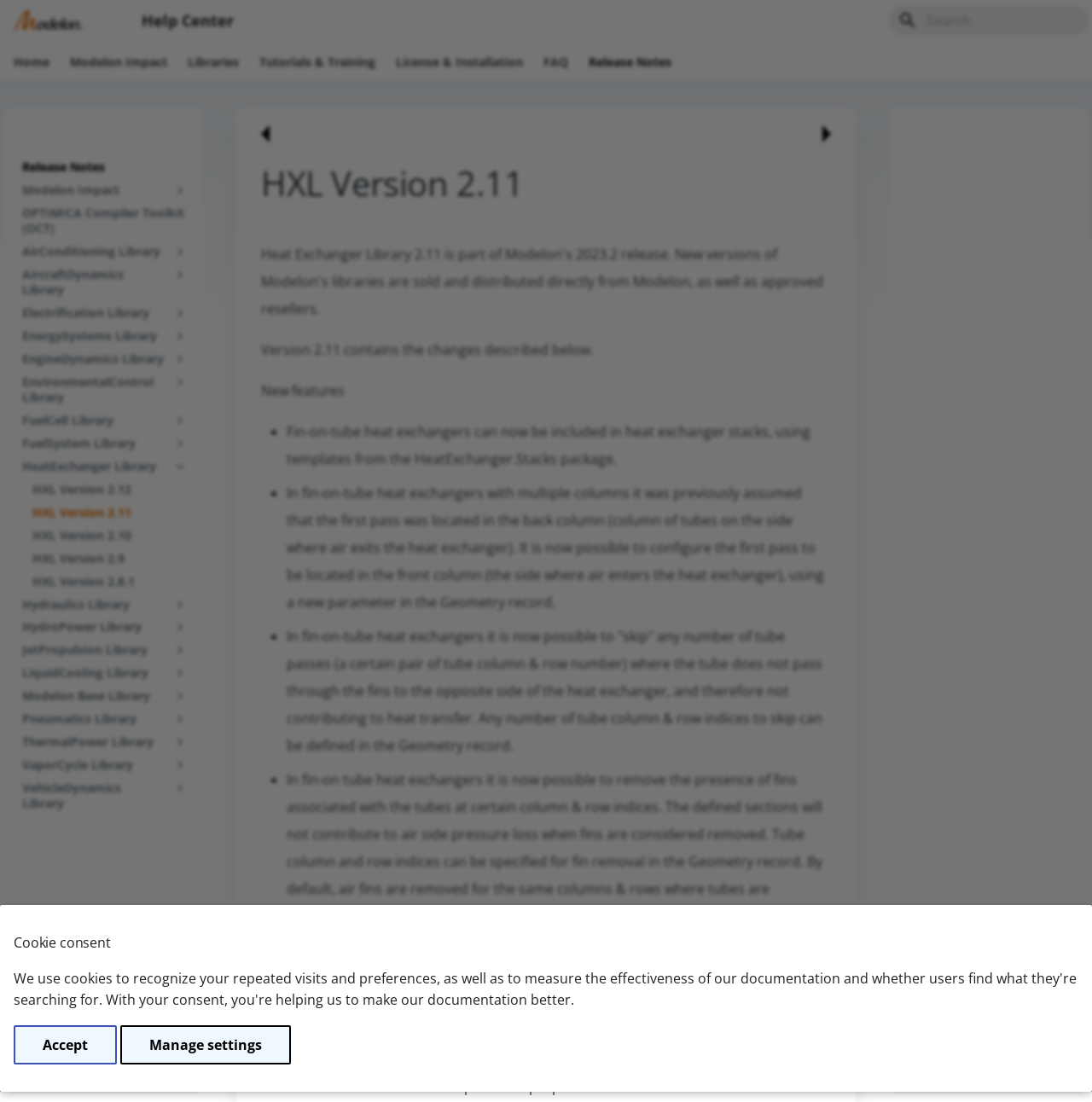Identify the bounding box coordinates for the element that needs to be clicked to fulfill this instruction: "View HeatExchanger Library". Provide the coordinates in the format of four float numbers between 0 and 1: [left, top, right, bottom].

[0.02, 0.416, 0.172, 0.43]